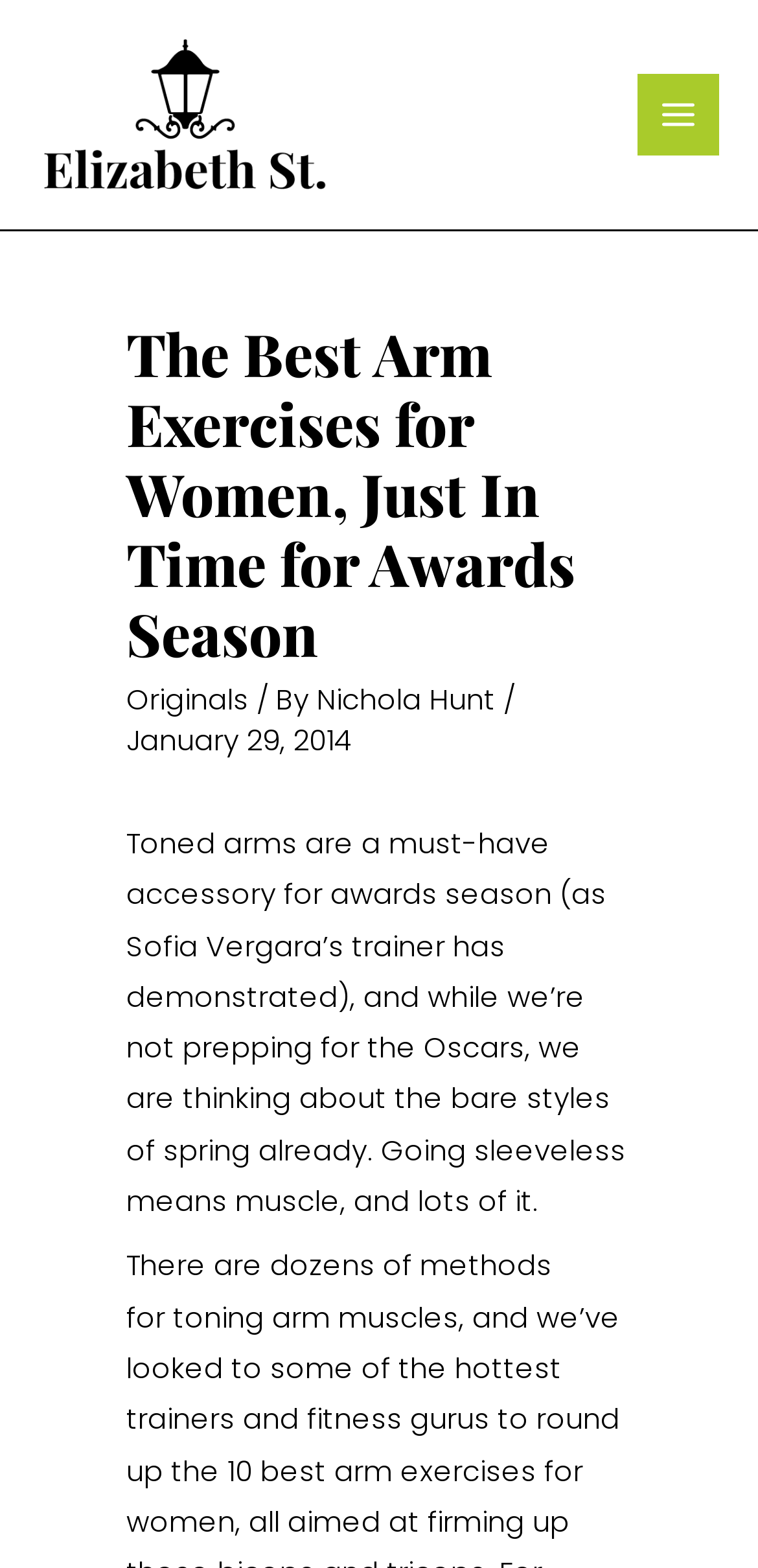Answer the following query with a single word or phrase:
What is the topic of the article?

Arm exercises for women